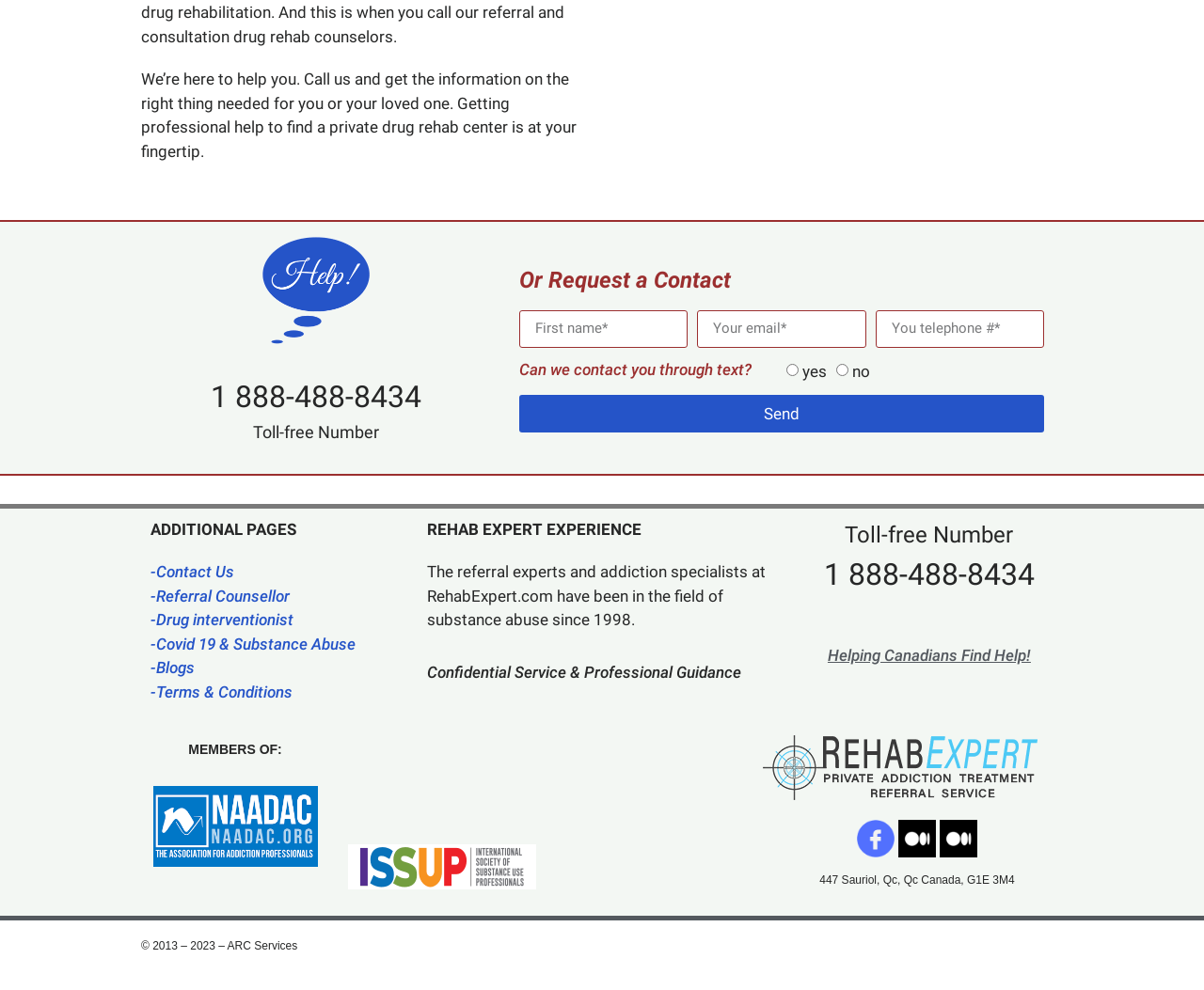Find and specify the bounding box coordinates that correspond to the clickable region for the instruction: "Visit the Contact Us page".

[0.125, 0.568, 0.195, 0.587]